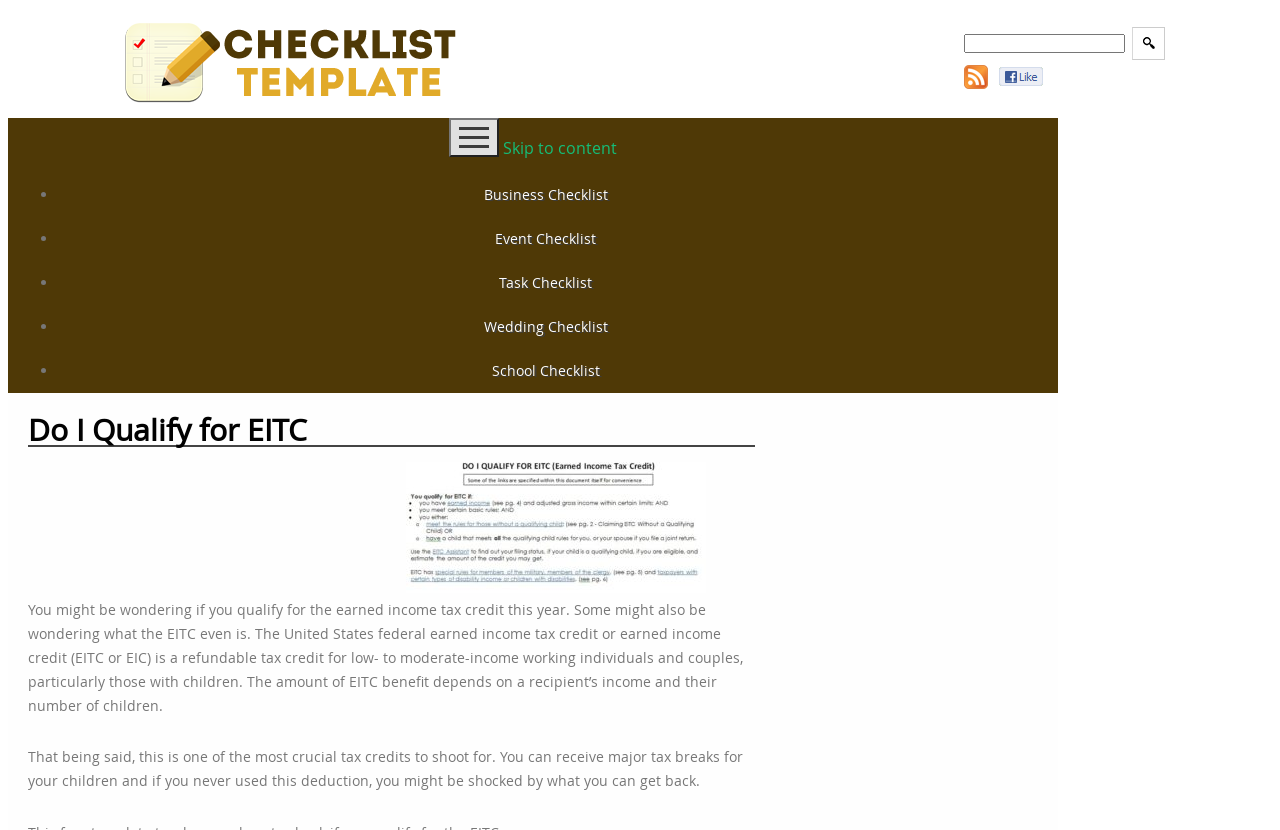What is the relationship between the EITC and children?
Examine the image and give a concise answer in one word or a short phrase.

EITC provides tax breaks for children